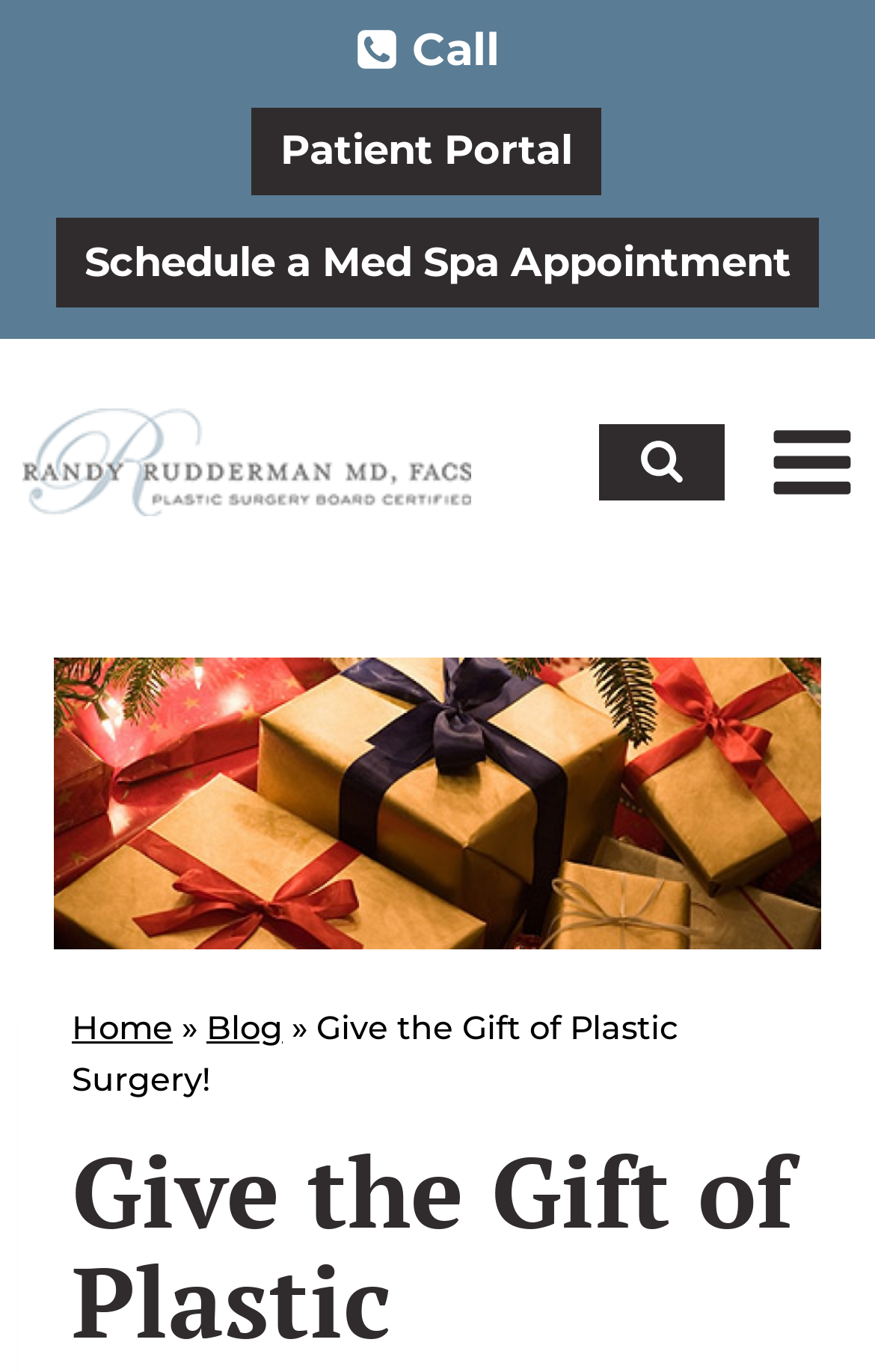Identify the bounding box coordinates of the area you need to click to perform the following instruction: "Go back to Top".

None